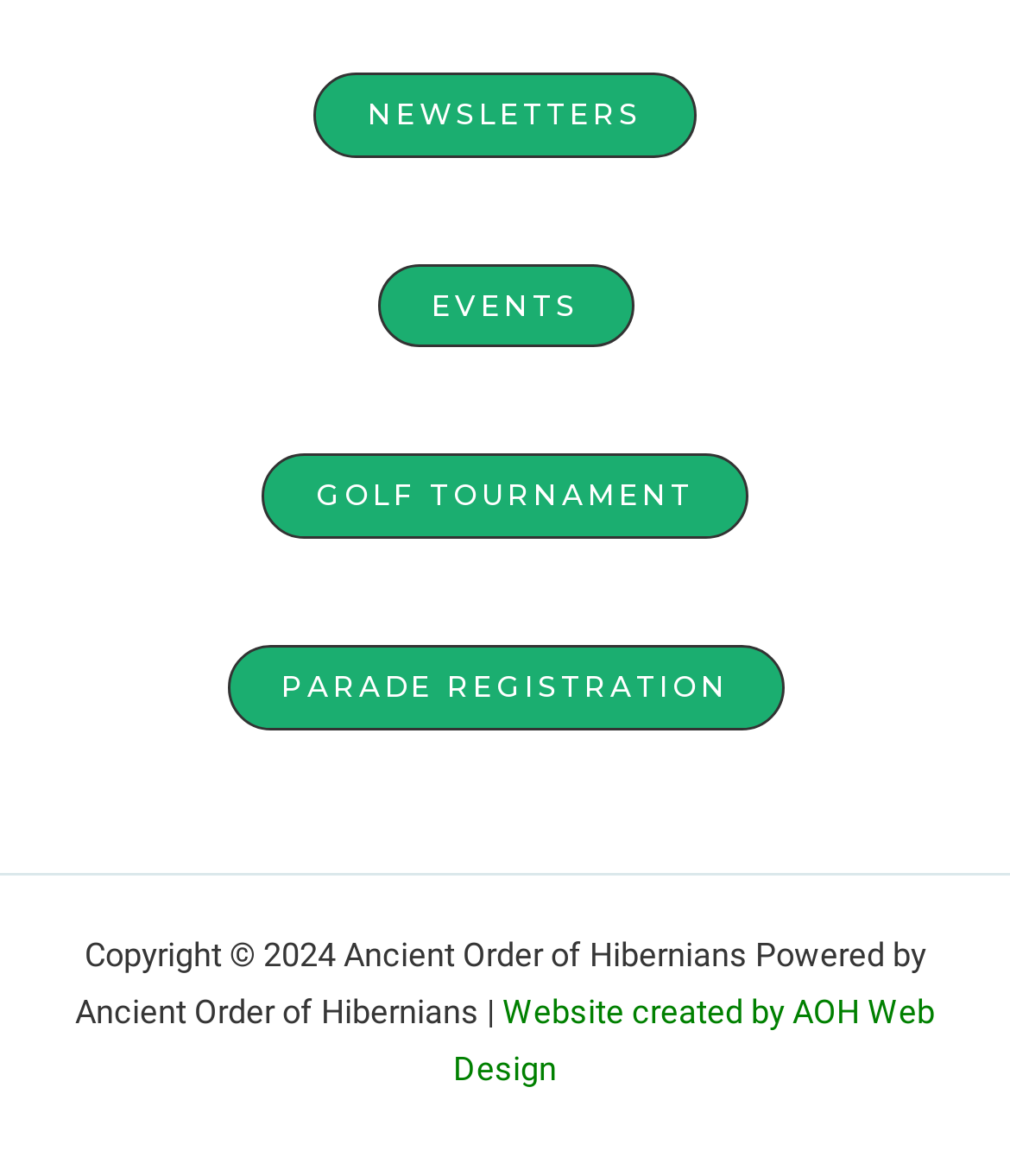What is the purpose of the 'PARADE REGISTRATION' link?
Provide a detailed answer to the question using information from the image.

Based on the context of the link 'PARADE REGISTRATION' in the footer section, it is likely that the purpose of this link is to allow users to register for a parade event.